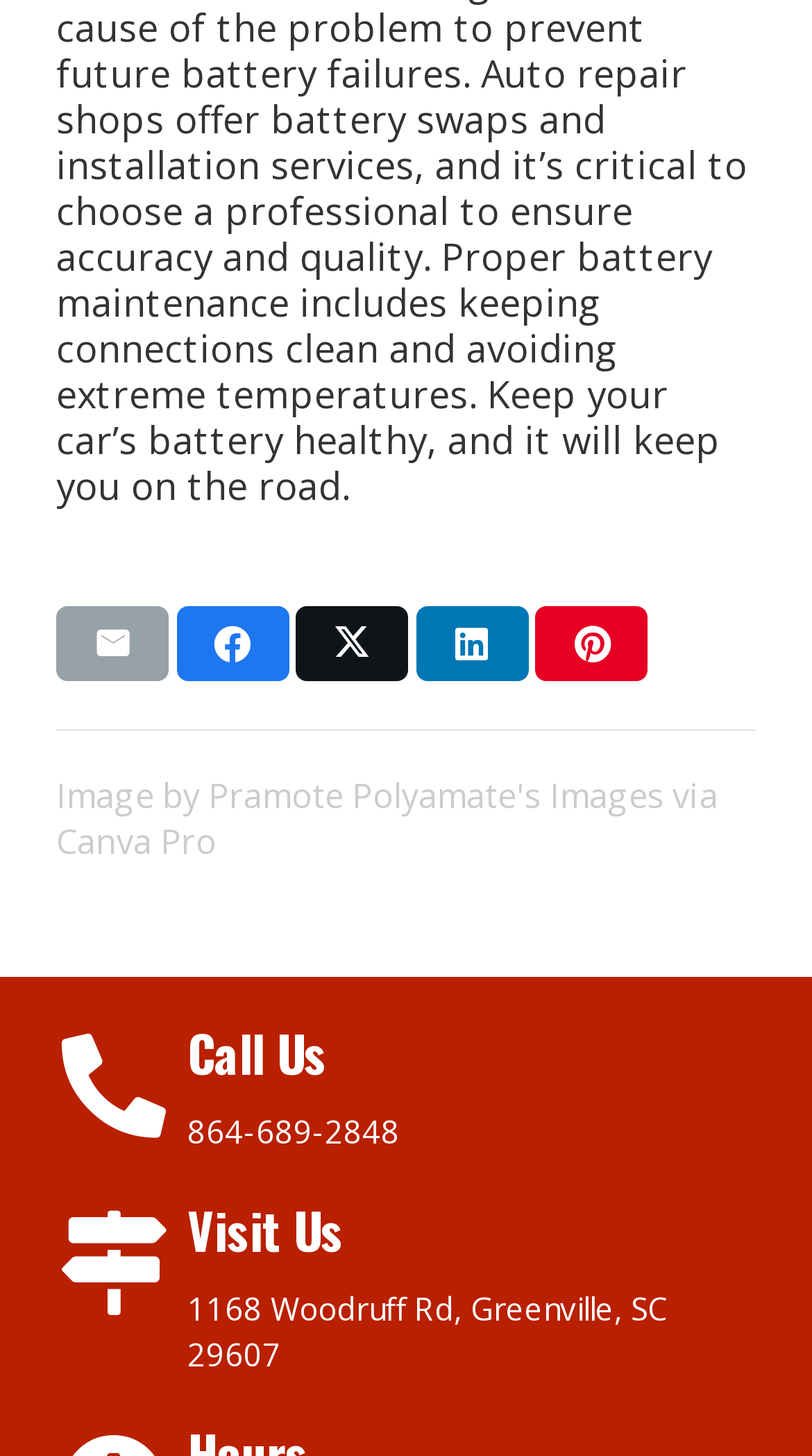What is the address to visit?
Provide a detailed answer to the question, using the image to inform your response.

I found the address by looking at the static text element with the content '1168 Woodruff Rd, Greenville, SC 29607' which is located below the 'Visit Us' heading.